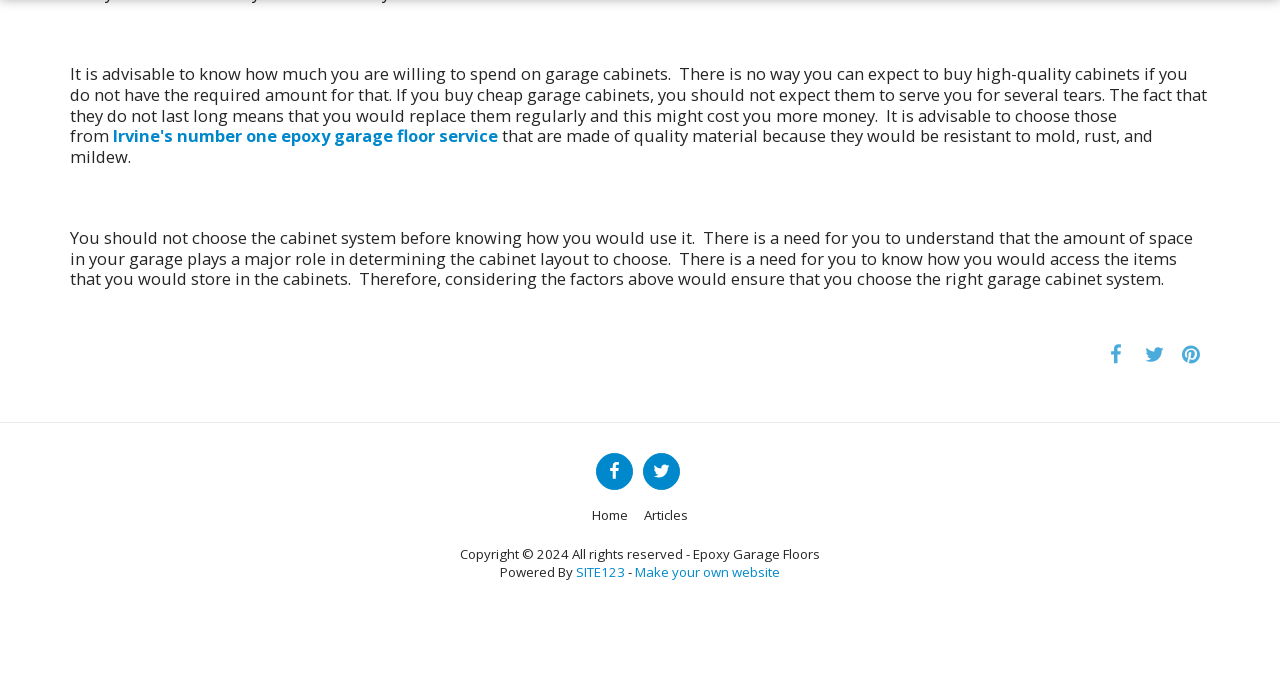What is the name of the epoxy garage floor service mentioned on the webpage?
Using the image provided, answer with just one word or phrase.

Irvine's number one epoxy garage floor service